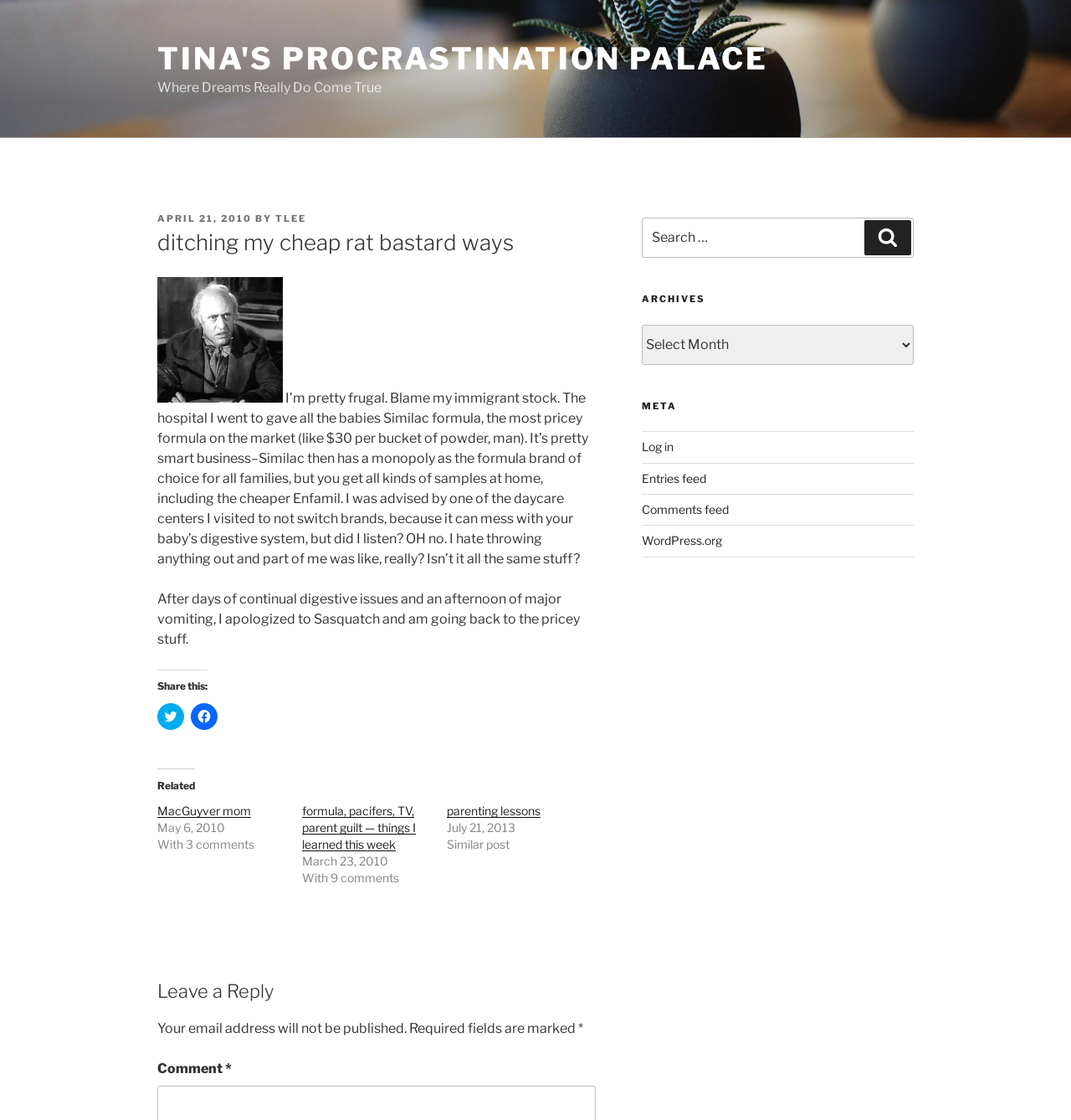How many related posts are listed?
Please use the visual content to give a single word or phrase answer.

3